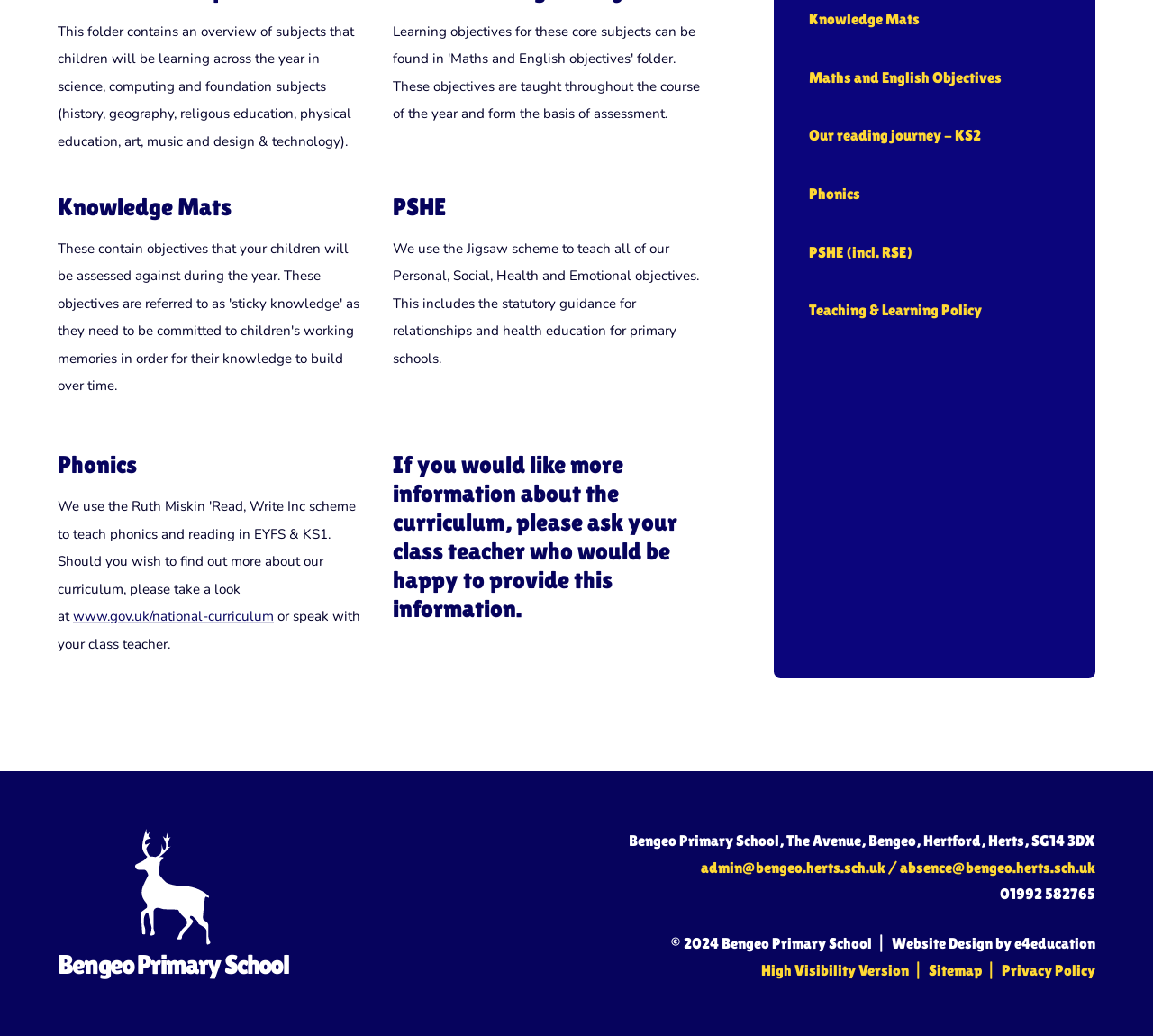Predict the bounding box of the UI element based on the description: "01992 582765". The coordinates should be four float numbers between 0 and 1, formatted as [left, top, right, bottom].

[0.867, 0.854, 0.95, 0.872]